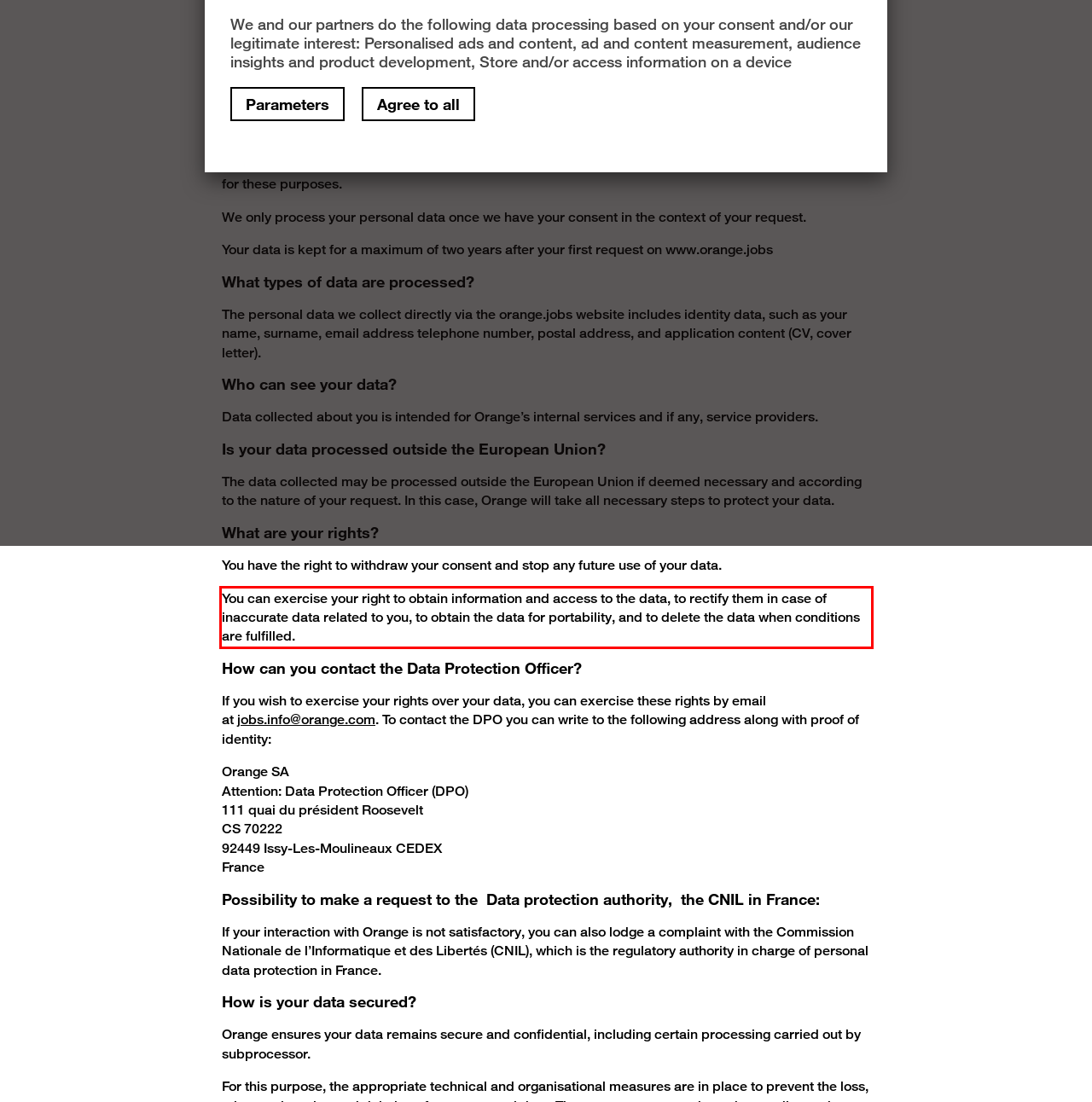You are presented with a webpage screenshot featuring a red bounding box. Perform OCR on the text inside the red bounding box and extract the content.

You can exercise your right to obtain information and access to the data, to rectify them in case of inaccurate data related to you, to obtain the data for portability, and to delete the data when conditions are fulfilled.